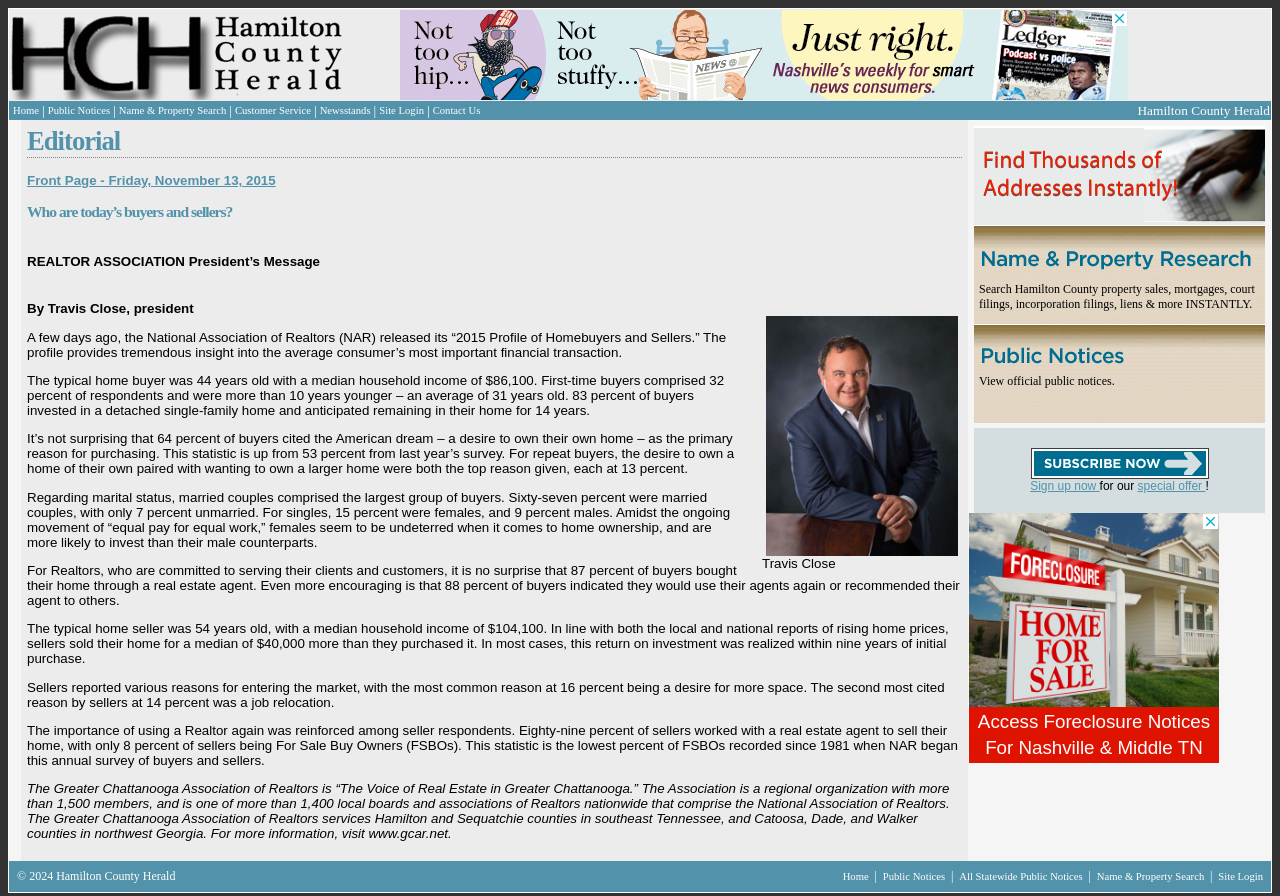Identify the bounding box for the given UI element using the description provided. Coordinates should be in the format (top-left x, top-left y, bottom-right x, bottom-right y) and must be between 0 and 1. Here is the description: alt="Hamilton Herald Masthead"

[0.008, 0.011, 0.311, 0.112]